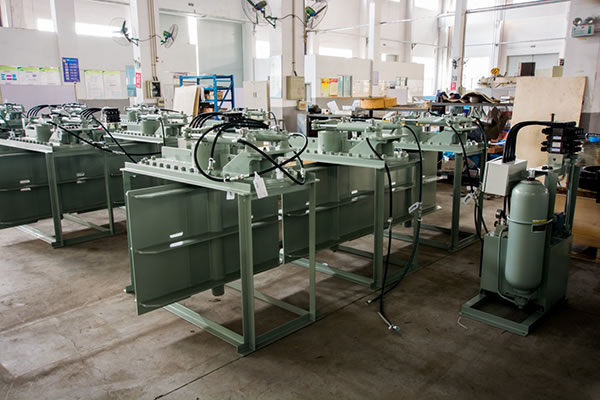Describe all the elements in the image with great detail.

The image depicts a manufacturing facility featuring several large anti-rolling tanks. These tanks, painted in green, are prominently displayed, with multiple units lined up in the foreground. Each tank is equipped with intricate piping and electrical connections, suggesting a complex system designed for stability and performance. In the background, the workspace is bustling with activity, evidenced by neatly arranged tools and equipment, along with visible personnel engaged in various tasks. Natural light floods in through large windows, illuminating the modern industrial setting, which is organized yet dynamic, reflecting the efficiency of operations within this facility.